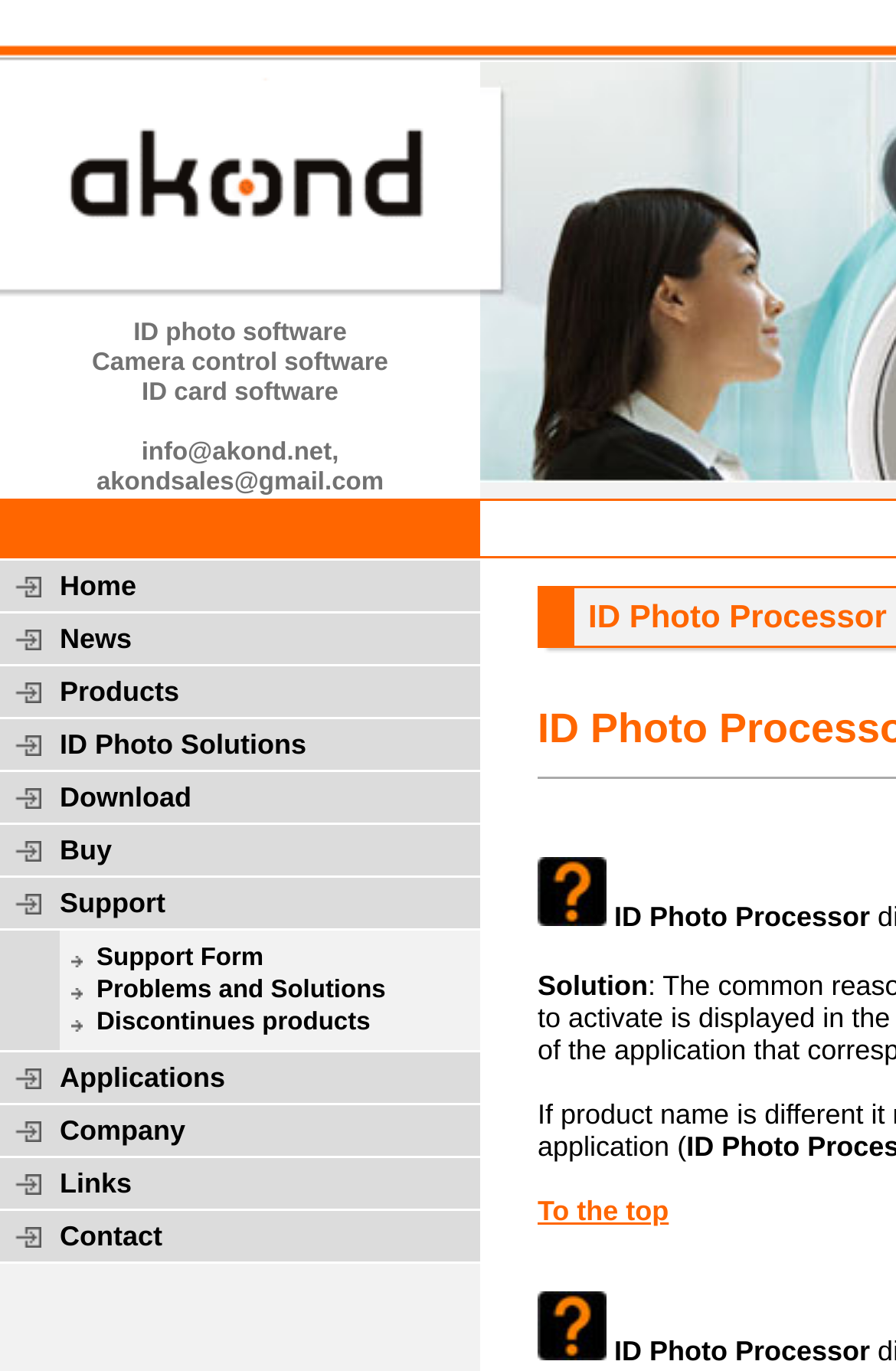What is the last link in the navigation menu? Based on the screenshot, please respond with a single word or phrase.

Contact